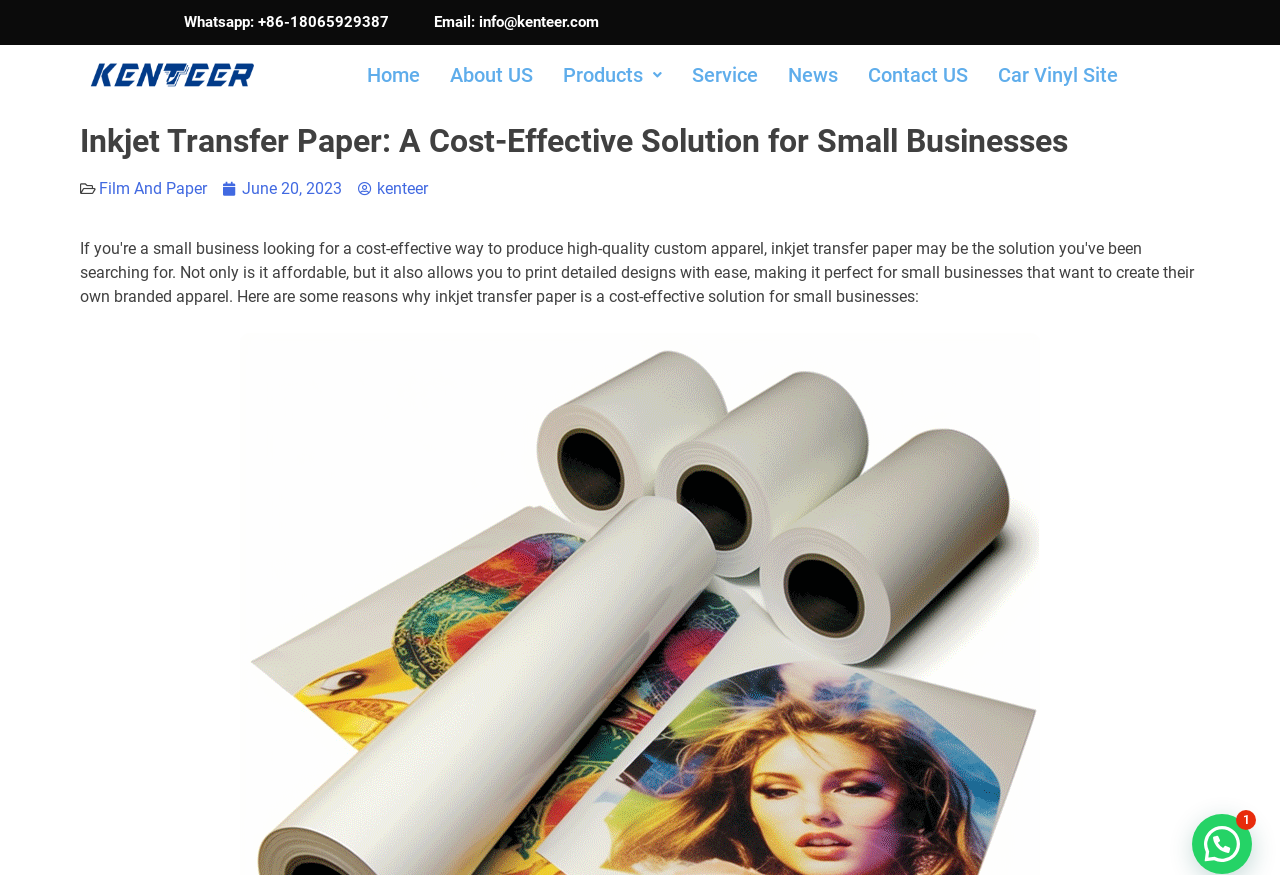What is the category of products offered by the company?
Refer to the image and provide a concise answer in one word or phrase.

Film And Paper